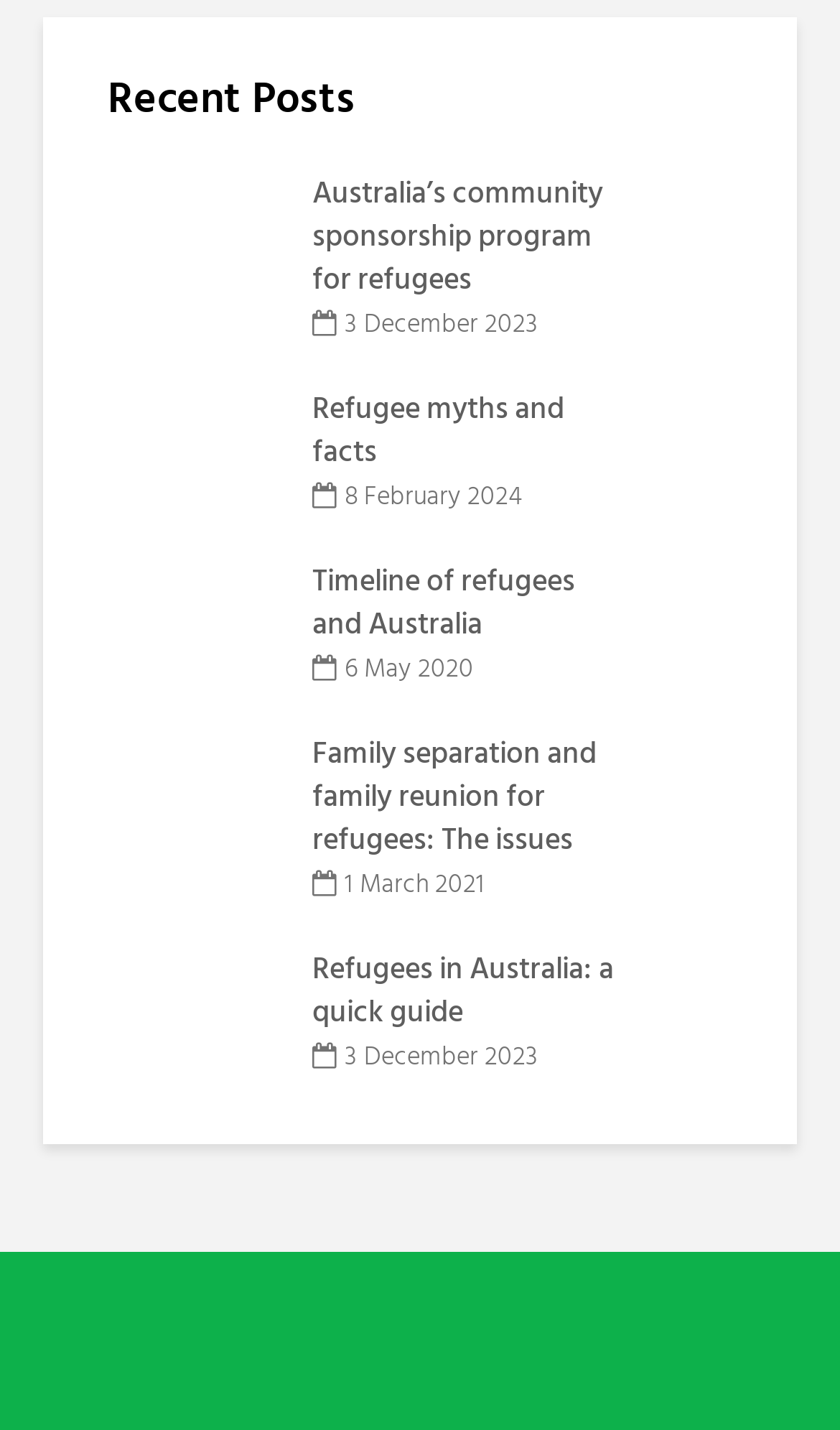Please provide the bounding box coordinates for the element that needs to be clicked to perform the following instruction: "View the article 'Refugee myths and facts'". The coordinates should be given as four float numbers between 0 and 1, i.e., [left, top, right, bottom].

[0.372, 0.273, 0.744, 0.333]